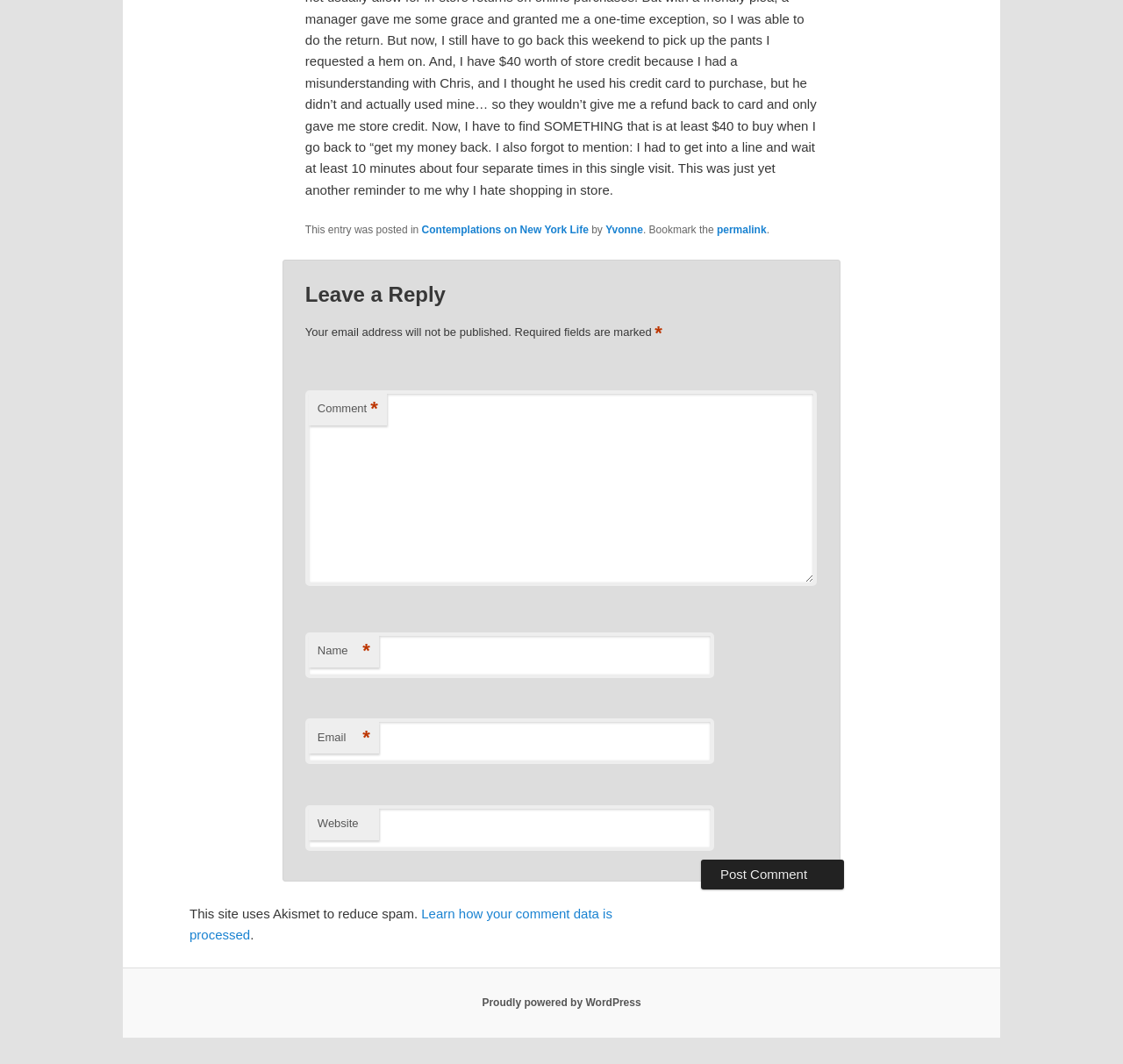What is the name of the author of the post?
Please look at the screenshot and answer using one word or phrase.

Yvonne